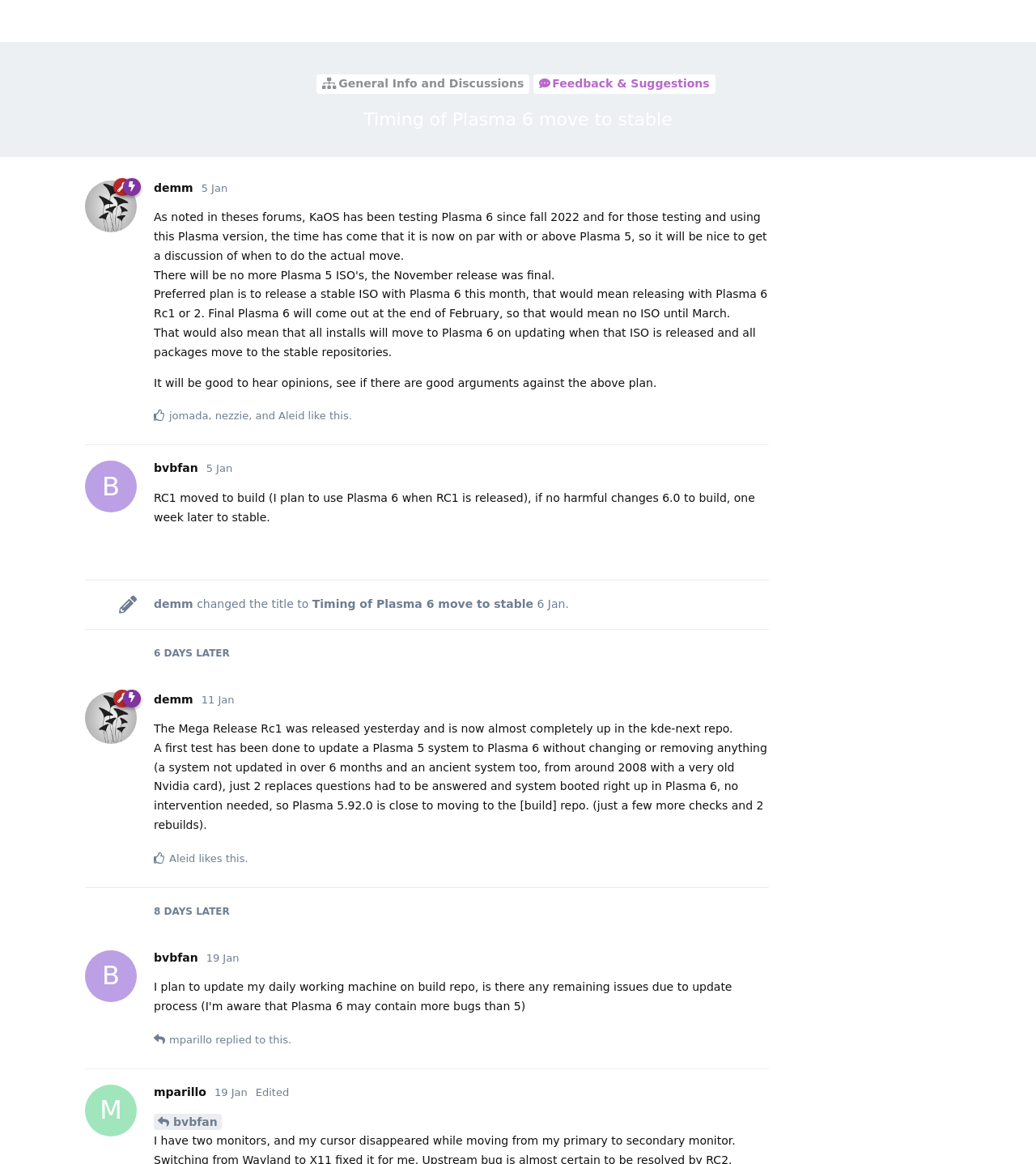Predict the bounding box coordinates of the area that should be clicked to accomplish the following instruction: "Search in the forum". The bounding box coordinates should consist of four float numbers between 0 and 1, i.e., [left, top, right, bottom].

[0.624, 0.006, 0.799, 0.031]